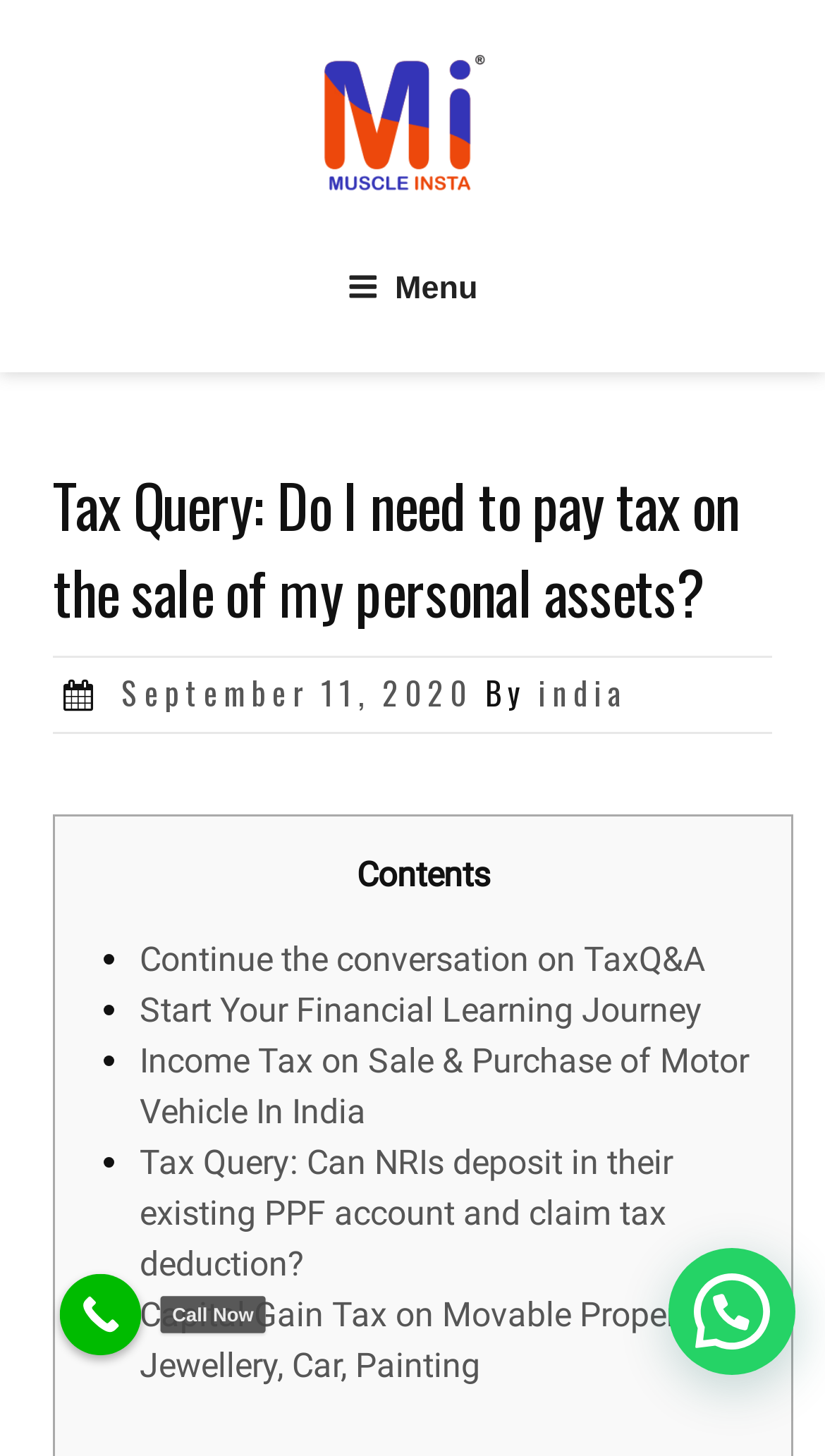Determine the bounding box for the described HTML element: "September 11, 2020February 6, 2023". Ensure the coordinates are four float numbers between 0 and 1 in the format [left, top, right, bottom].

[0.147, 0.459, 0.573, 0.491]